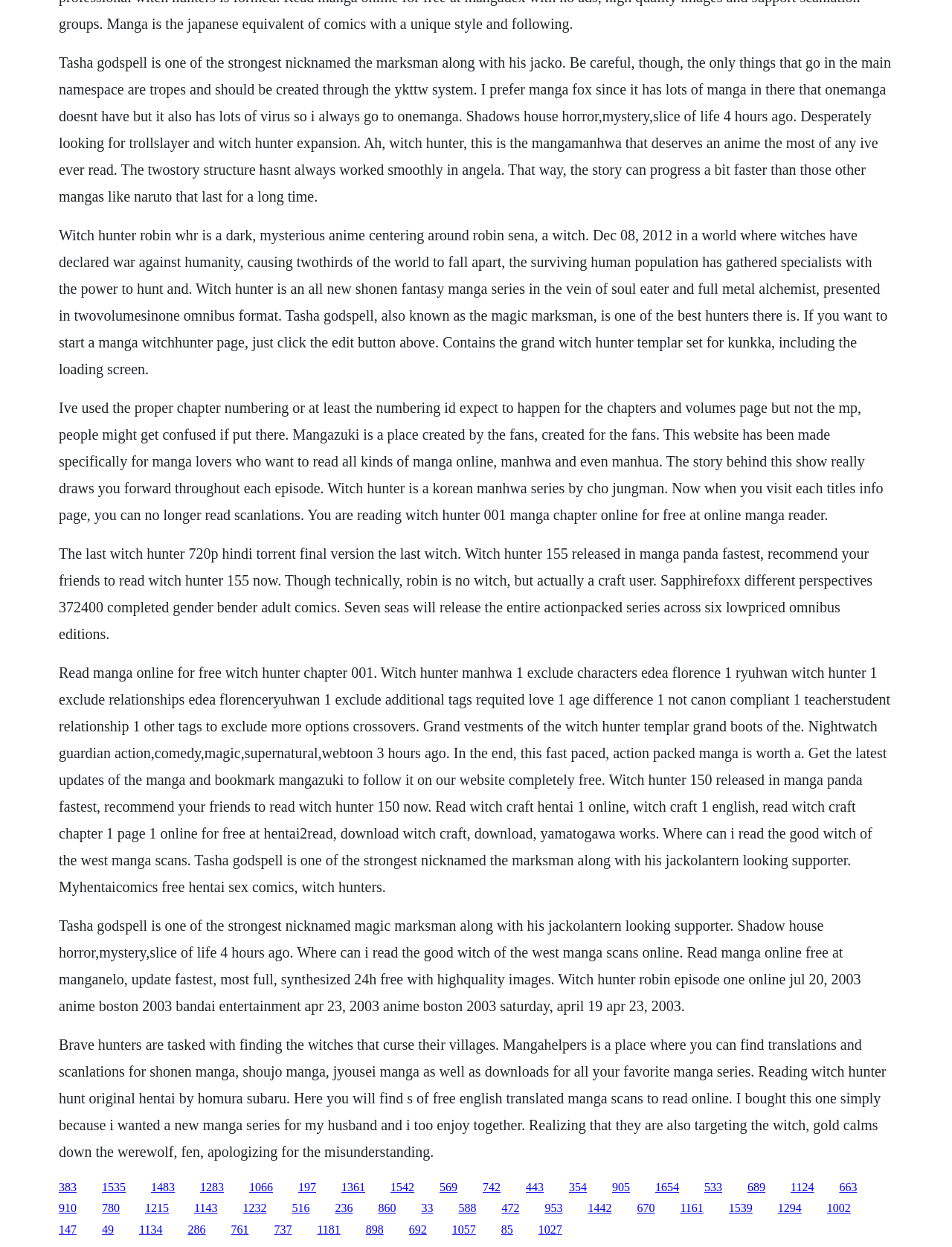How many chapters of Witch Hunter are available?
Use the image to give a comprehensive and detailed response to the question.

I found that there are mentions of 'Witch Hunter 155' and 'Witch Hunter 150' in the StaticText elements, which suggests that there are at least 155 chapters of Witch Hunter available.